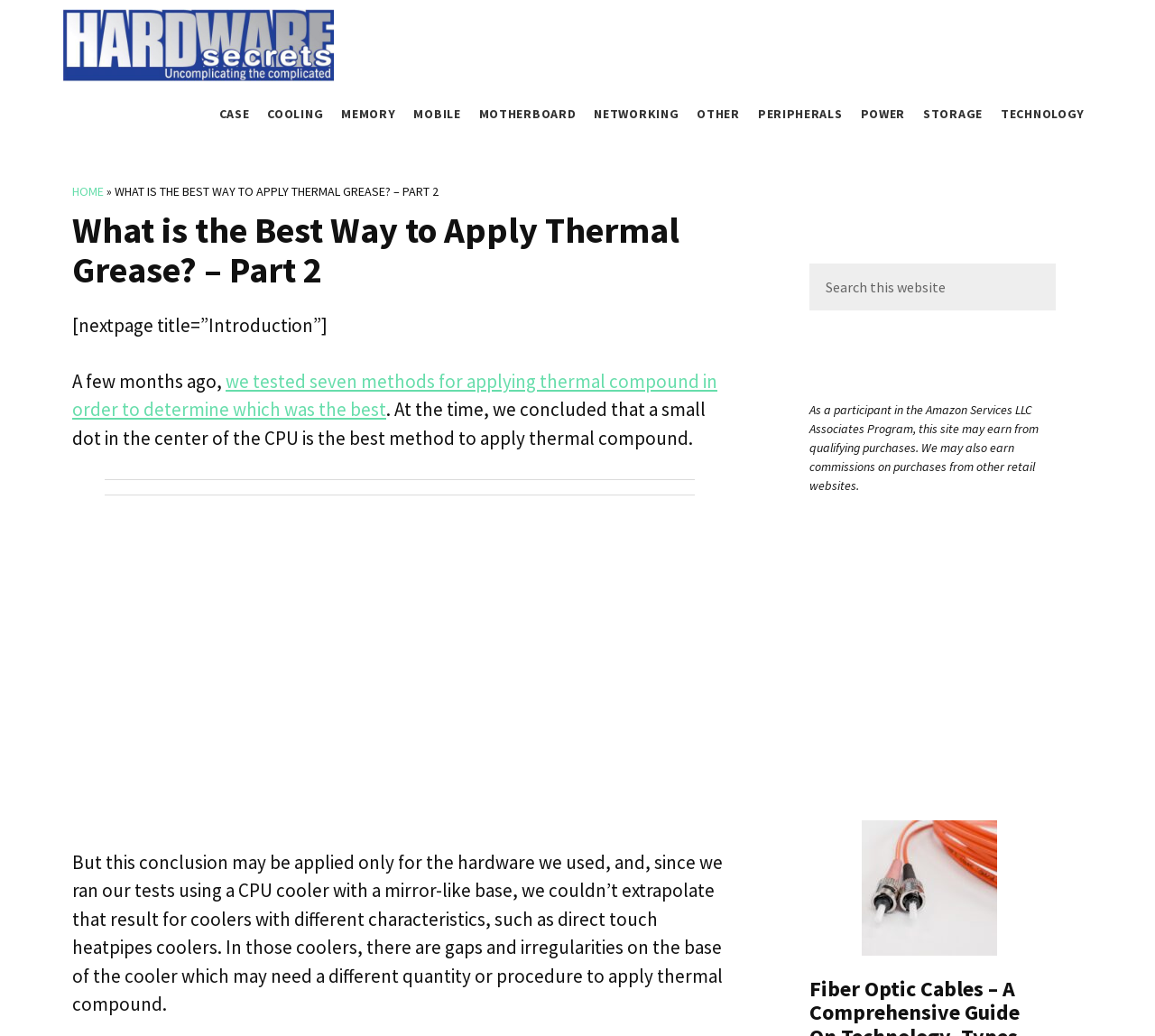Please determine the bounding box coordinates of the element to click on in order to accomplish the following task: "Click on the 'CASE' link". Ensure the coordinates are four float numbers ranging from 0 to 1, i.e., [left, top, right, bottom].

[0.19, 0.088, 0.216, 0.133]